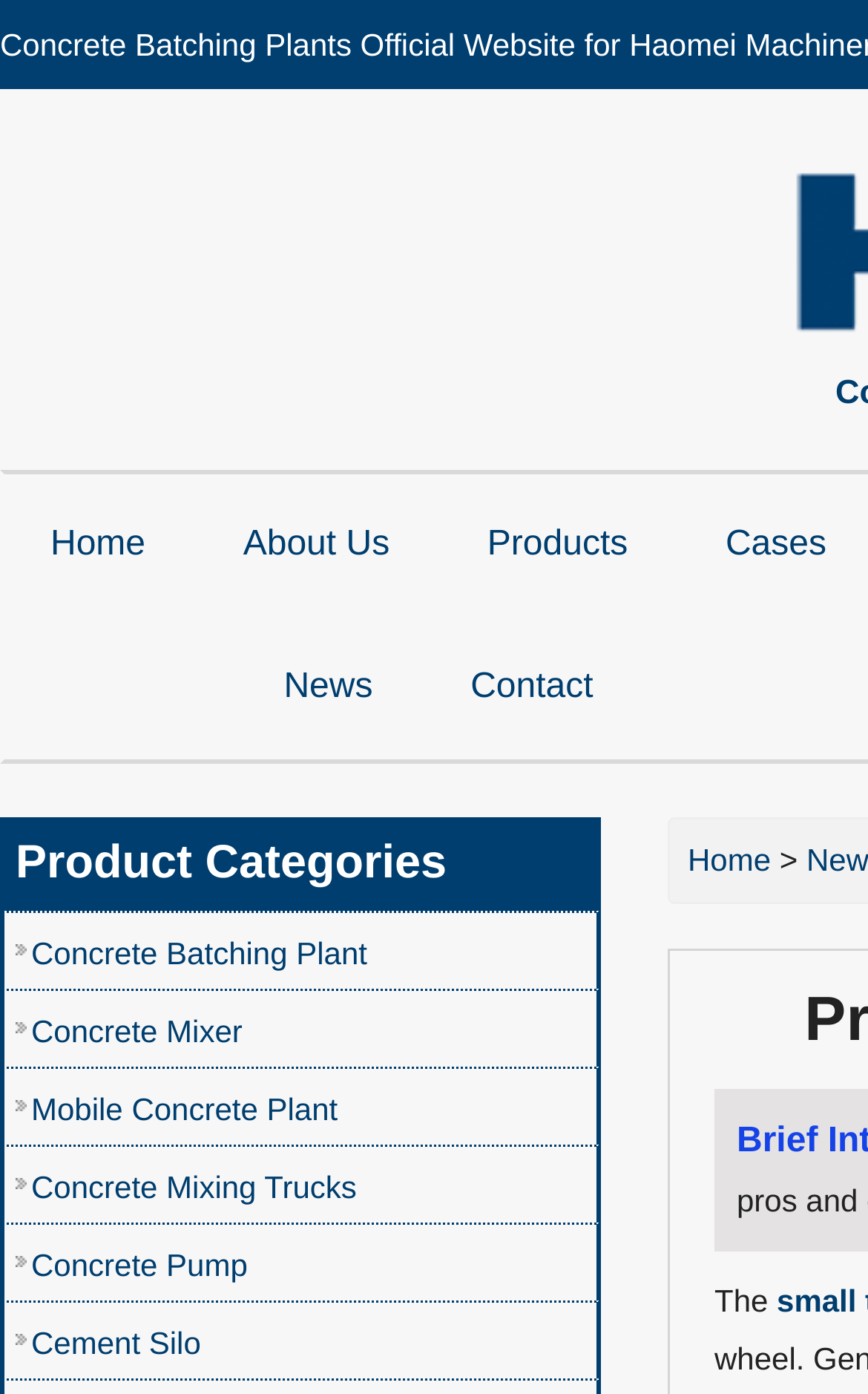Please specify the bounding box coordinates for the clickable region that will help you carry out the instruction: "view products".

[0.561, 0.376, 0.723, 0.403]